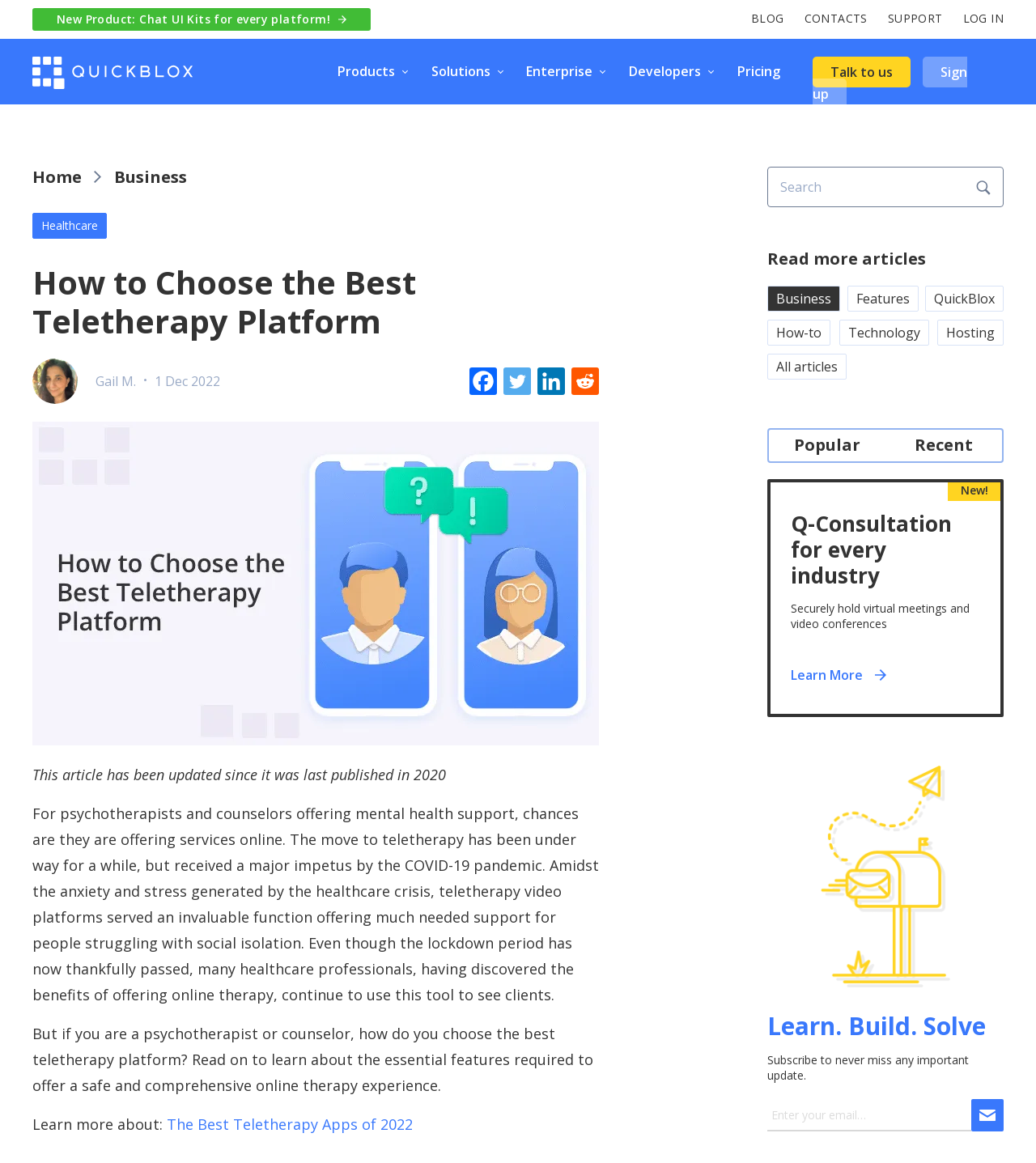What is the topic of the article on the webpage?
Provide a detailed answer to the question, using the image to inform your response.

The article on the webpage discusses how psychotherapists can choose the best teletherapy platform, and it provides information on the essential features required for a safe and comprehensive online therapy experience.